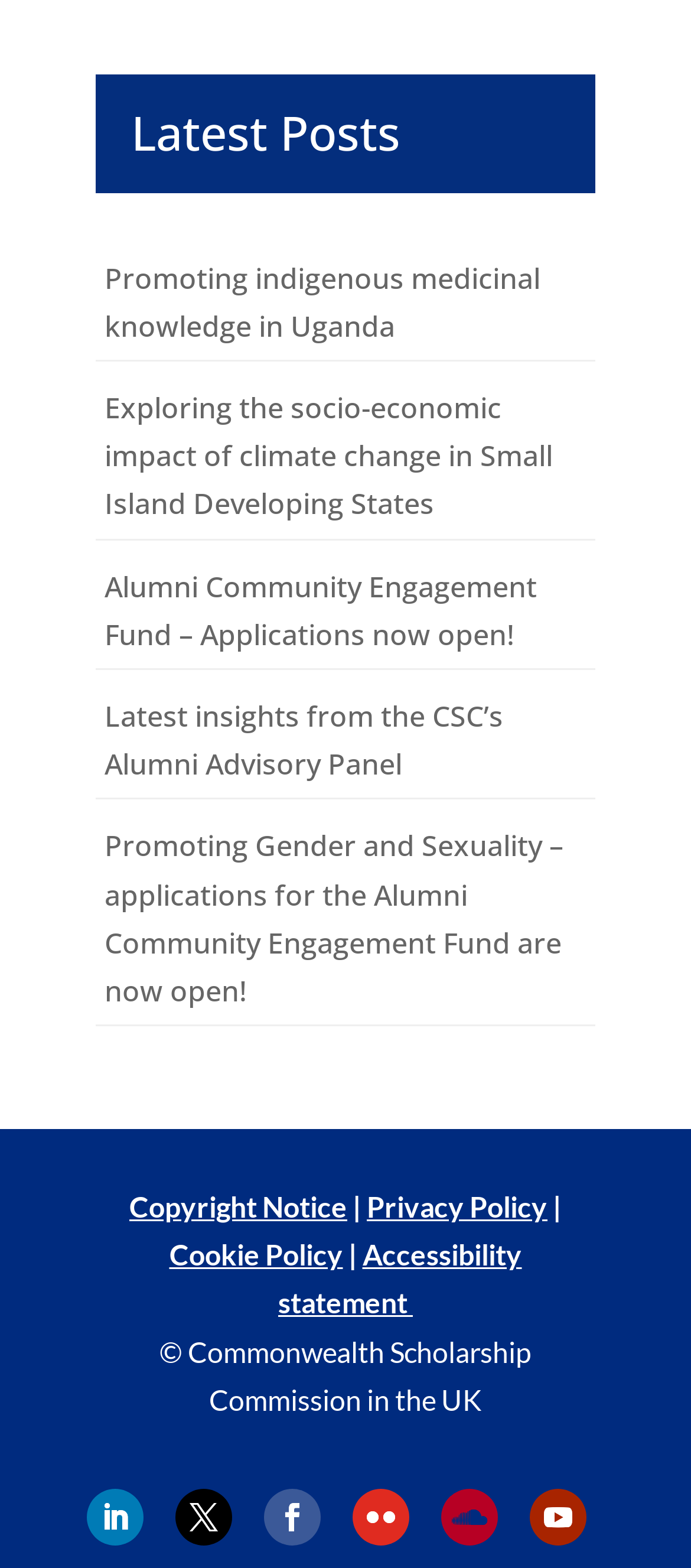Determine the bounding box coordinates for the HTML element mentioned in the following description: "Cookie Policy". The coordinates should be a list of four floats ranging from 0 to 1, represented as [left, top, right, bottom].

[0.245, 0.789, 0.496, 0.811]